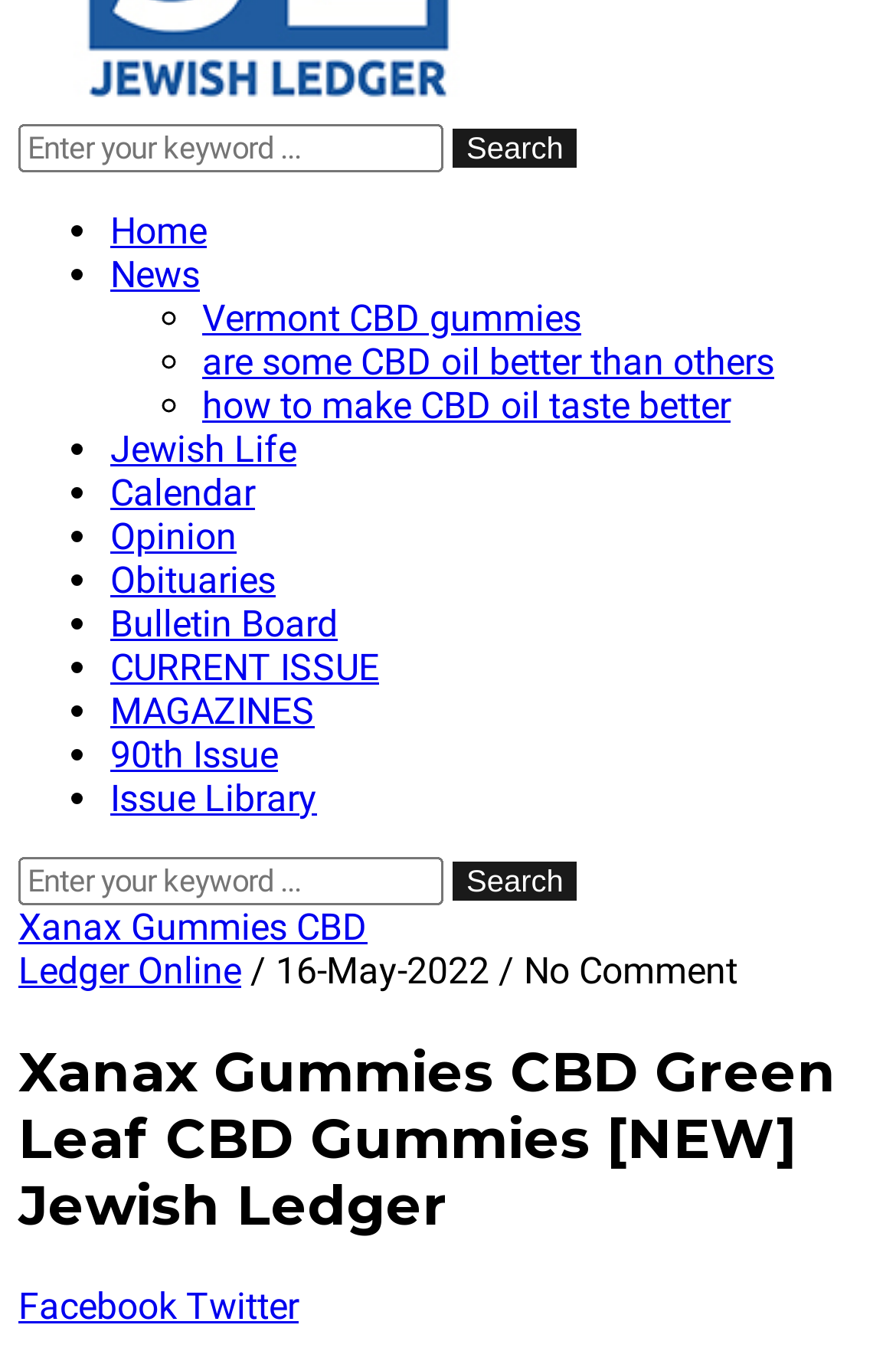Locate the bounding box coordinates of the element you need to click to accomplish the task described by this instruction: "Click on the 'Home' link".

[0.123, 0.155, 0.231, 0.187]